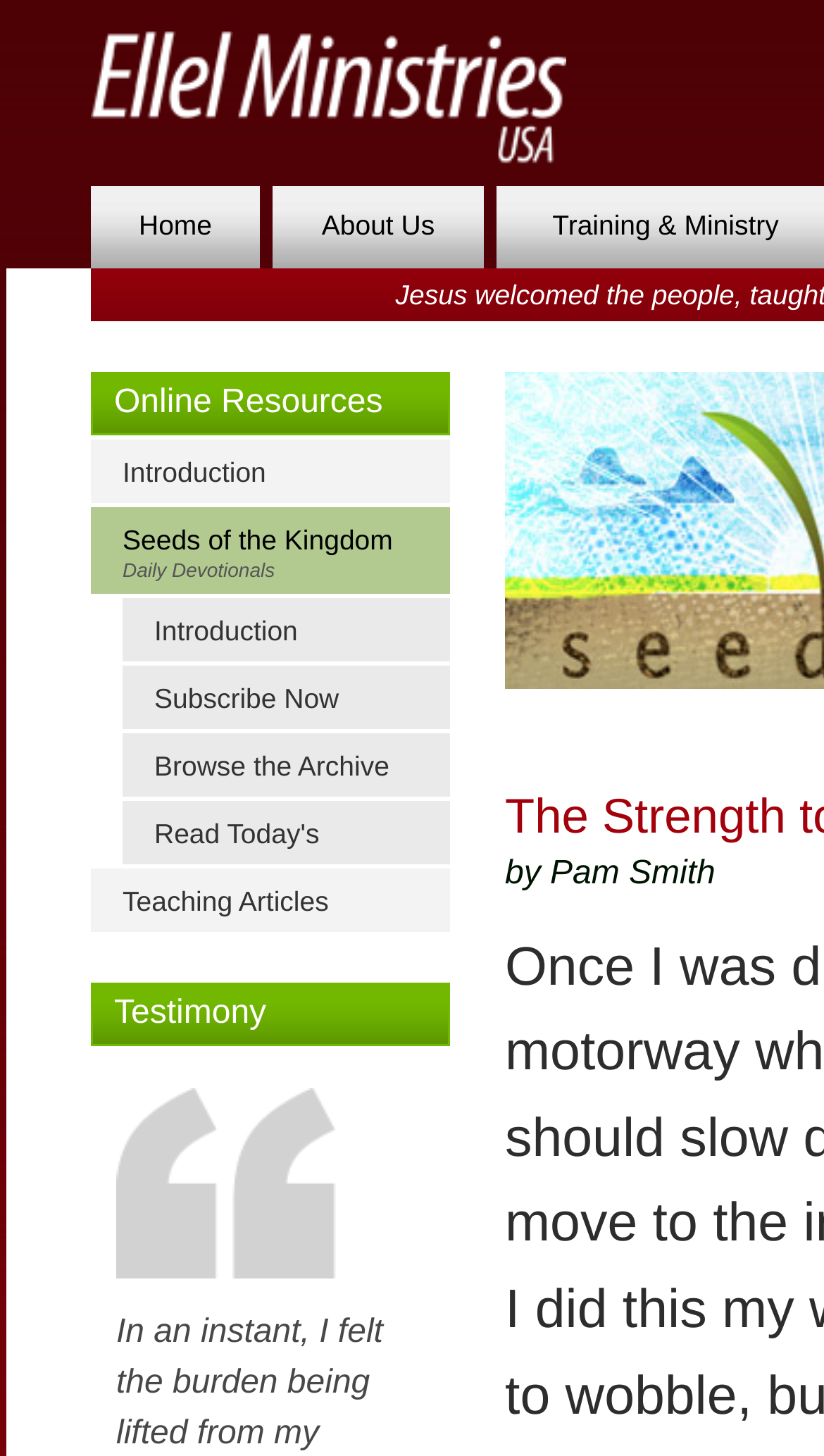Give a concise answer using one word or a phrase to the following question:
What type of content is available on this website?

Devotionals and articles